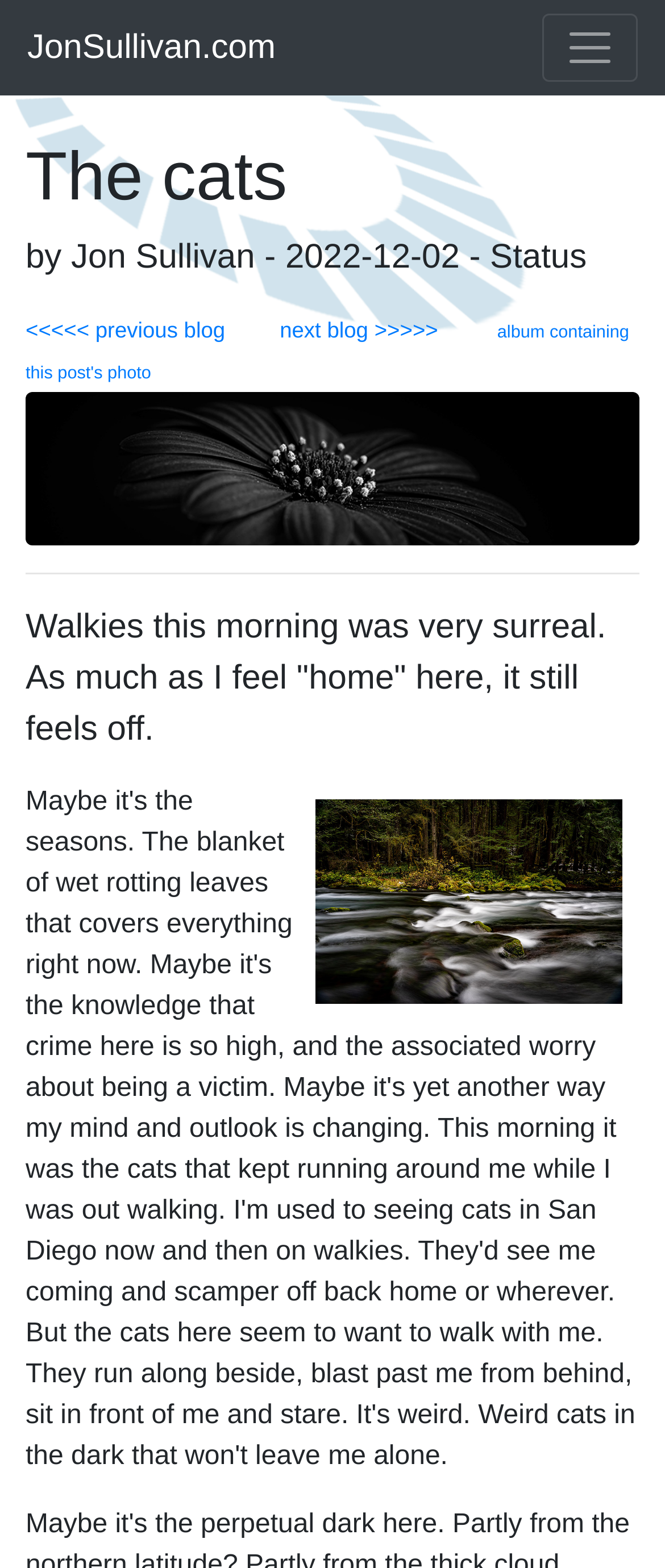Consider the image and give a detailed and elaborate answer to the question: 
What is below the main heading?

Below the main heading 'The cats' is the static text 'by Jon Sullivan - 2022-12-02 - Status', followed by the blog post text 'Walkies this morning was very surreal...'.